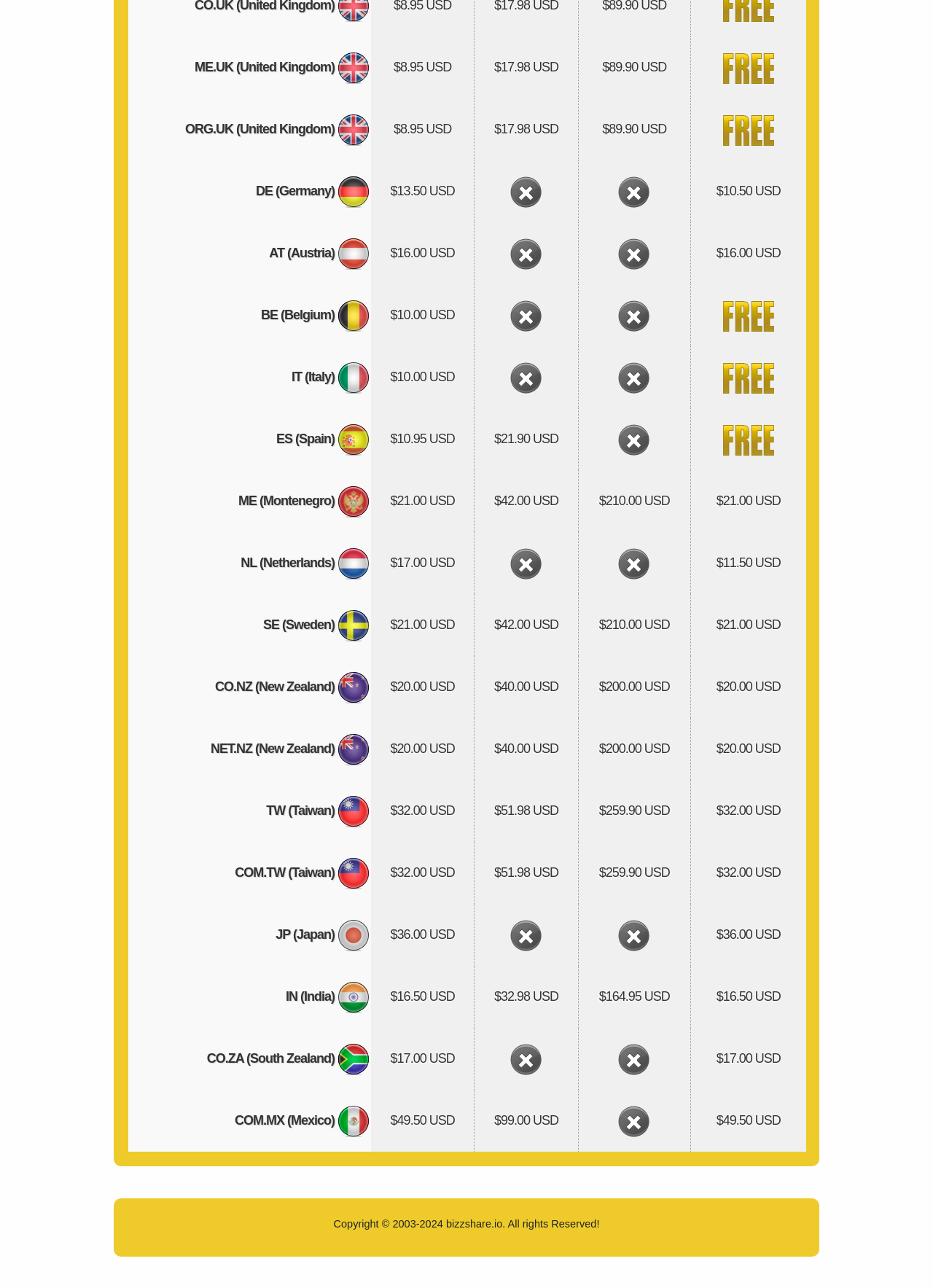How many rows are in the table?
Using the visual information, answer the question in a single word or phrase.

9